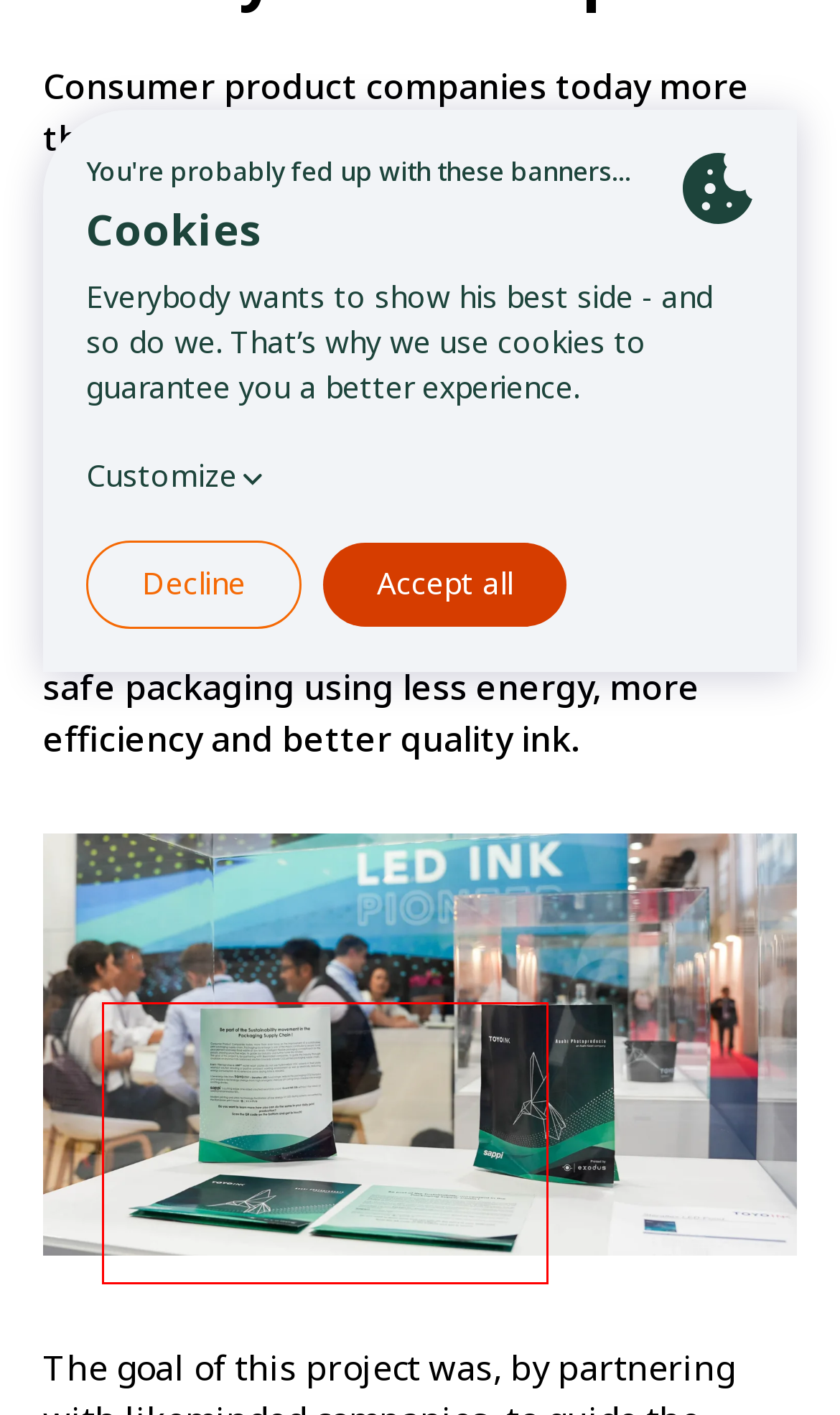Please look at the screenshot provided and find the red bounding box. Extract the text content contained within this bounding box.

Marketing cookies Marketing cookies are additional cookies that are used to display advertisements that are relevant and engaging for the individual user.